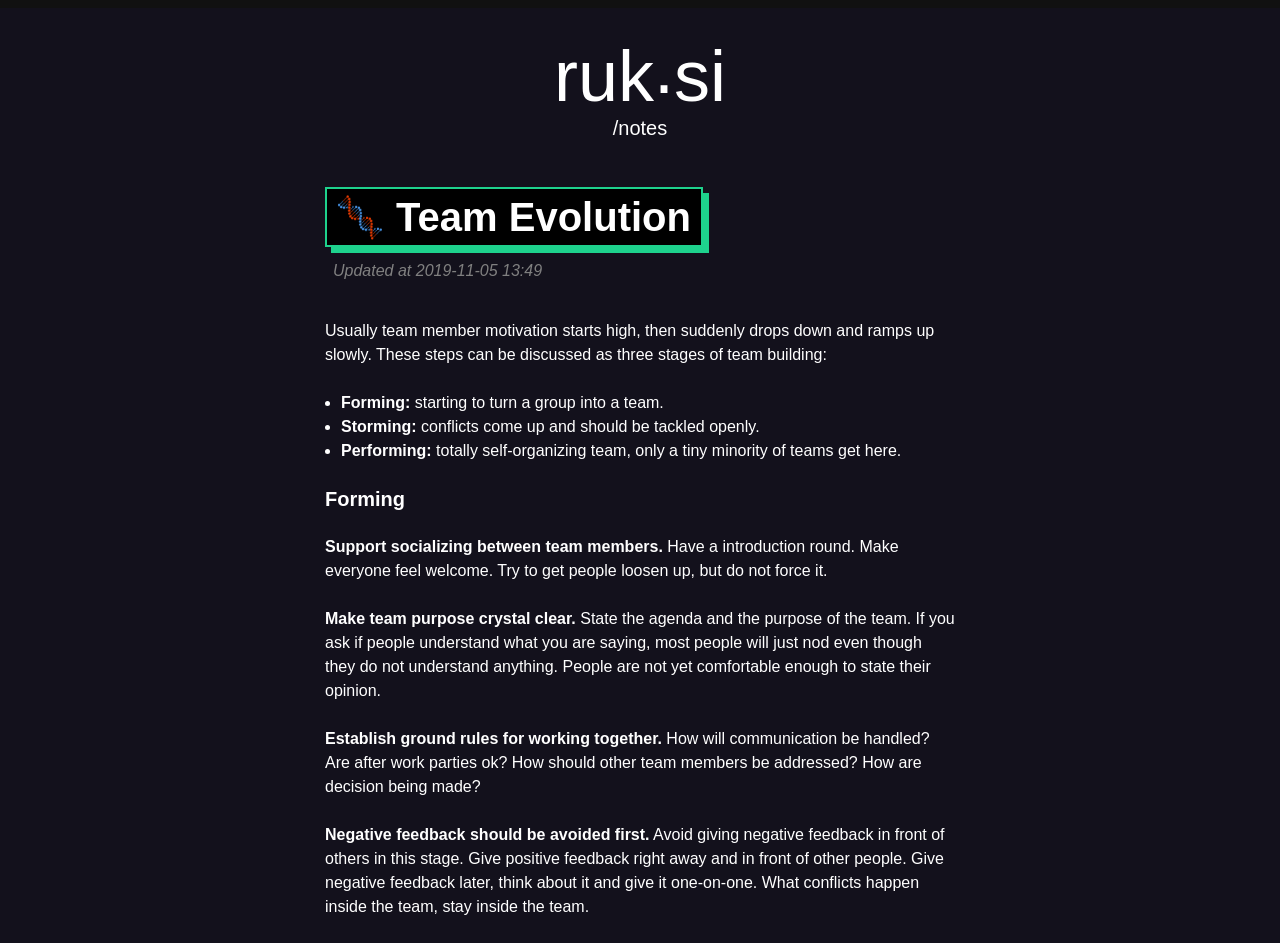Please extract the webpage's main title and generate its text content.

🧬 Team Evolution